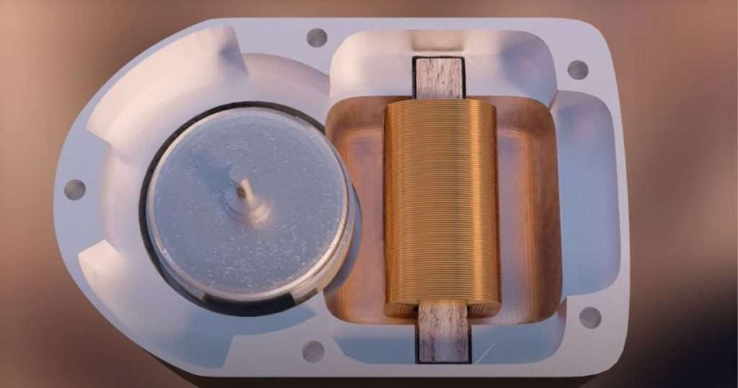Please answer the following question using a single word or phrase: 
What is the stator wound in?

Layers